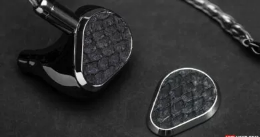What is the background color of the image?
Could you please answer the question thoroughly and with as much detail as possible?

The caption states that the headphones are 'against a dark background', indicating that the background color of the image is dark.